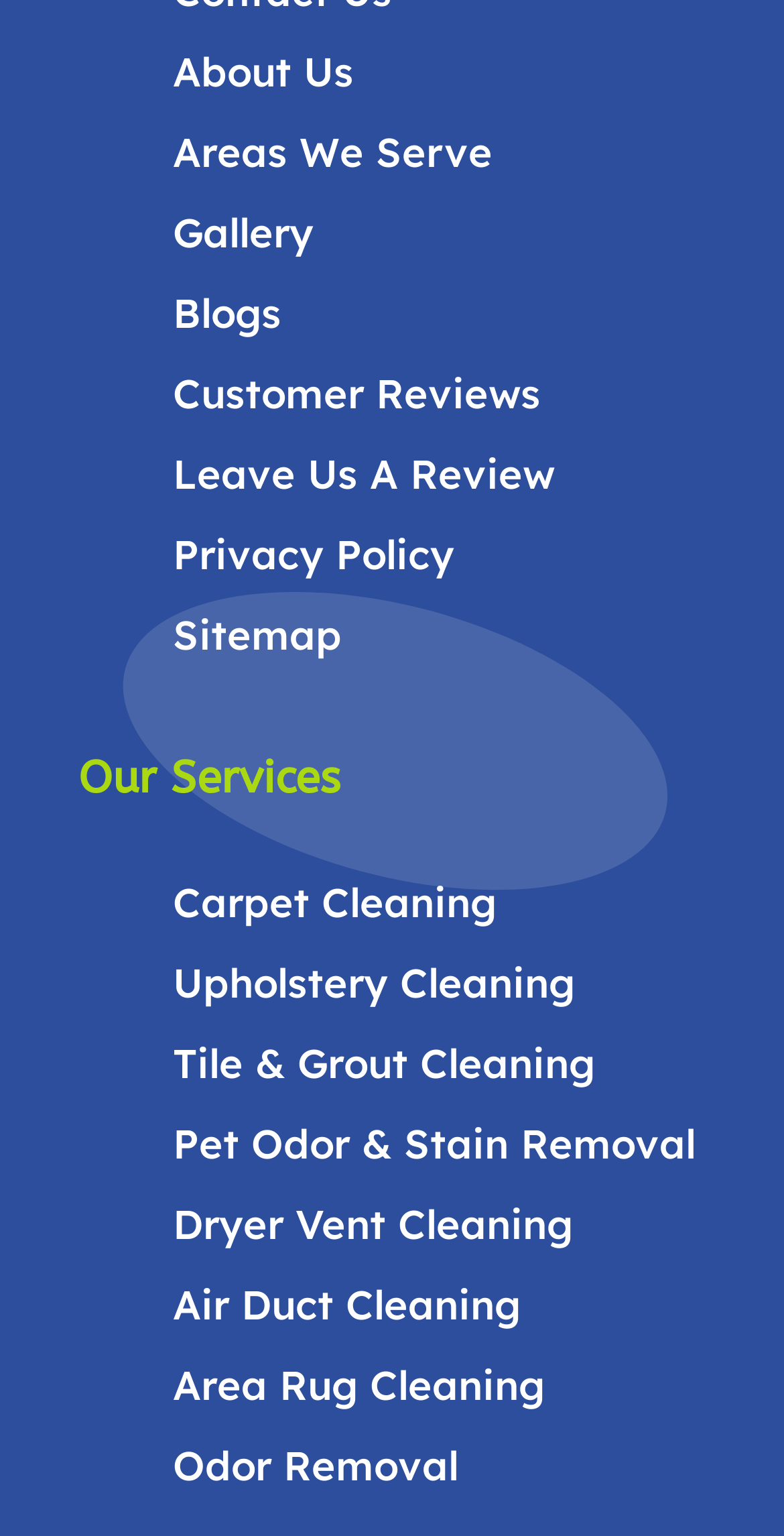Locate the bounding box coordinates of the item that should be clicked to fulfill the instruction: "View Customer Reviews".

[0.221, 0.239, 0.69, 0.272]